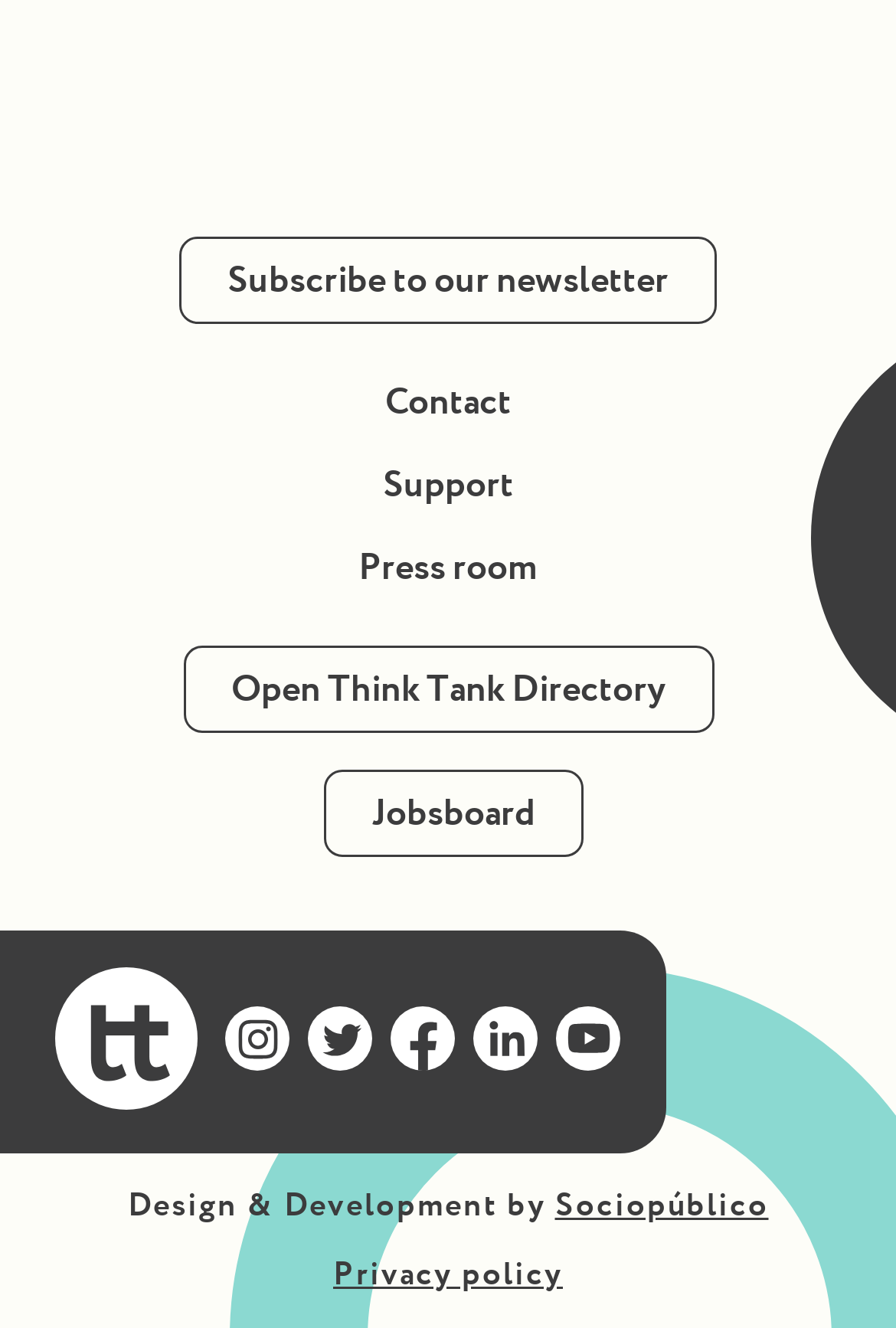How many columns of links are there in the top section?
Please describe in detail the information shown in the image to answer the question.

I looked at the links in the top section and found that they are arranged in two columns, with 'Subscribe to our newsletter' and 'Contact' in one column, and 'Support', 'Press room', and 'Open Think Tank Directory' in another column.